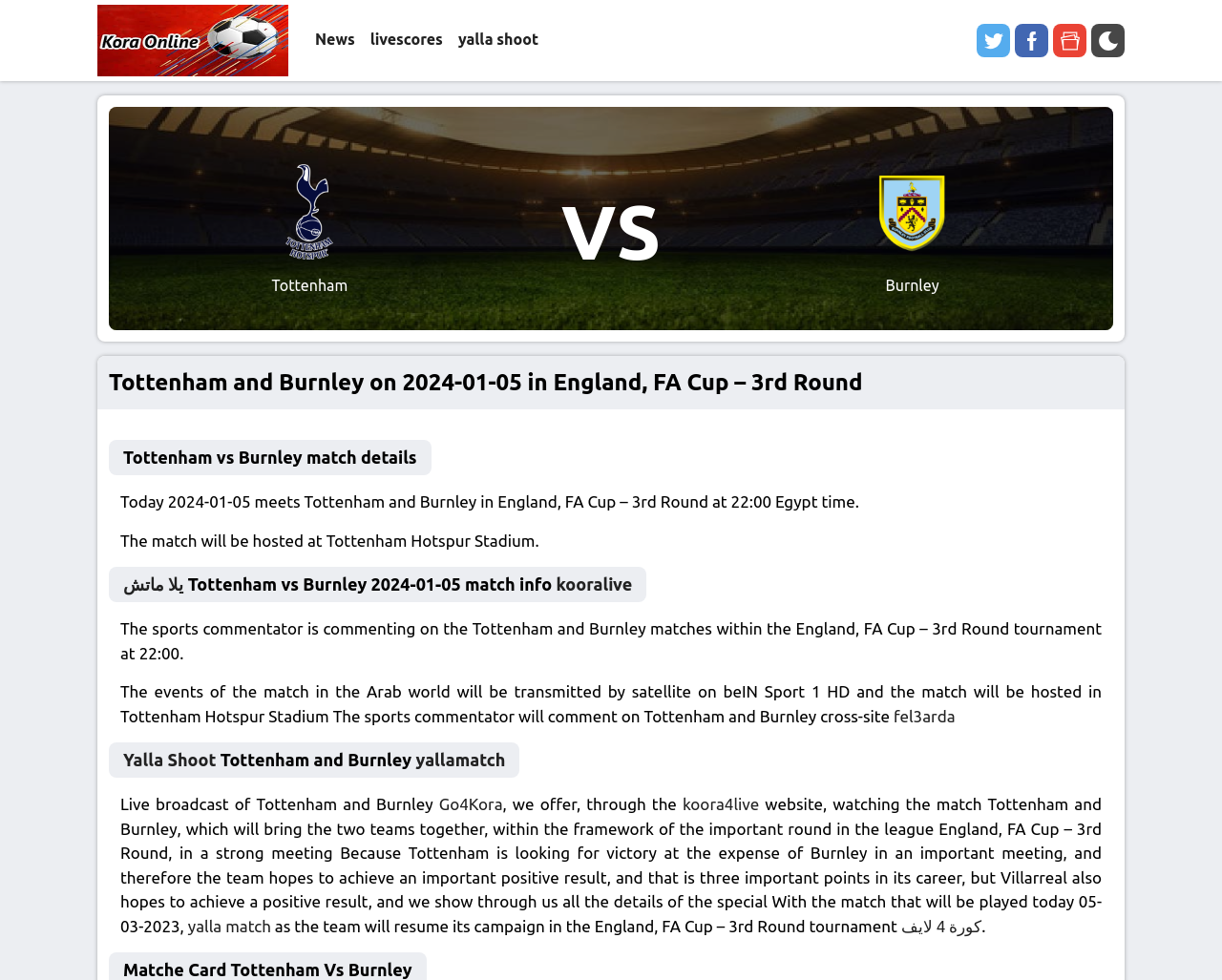Provide your answer in a single word or phrase: 
What is the name of the first team?

Tottenham